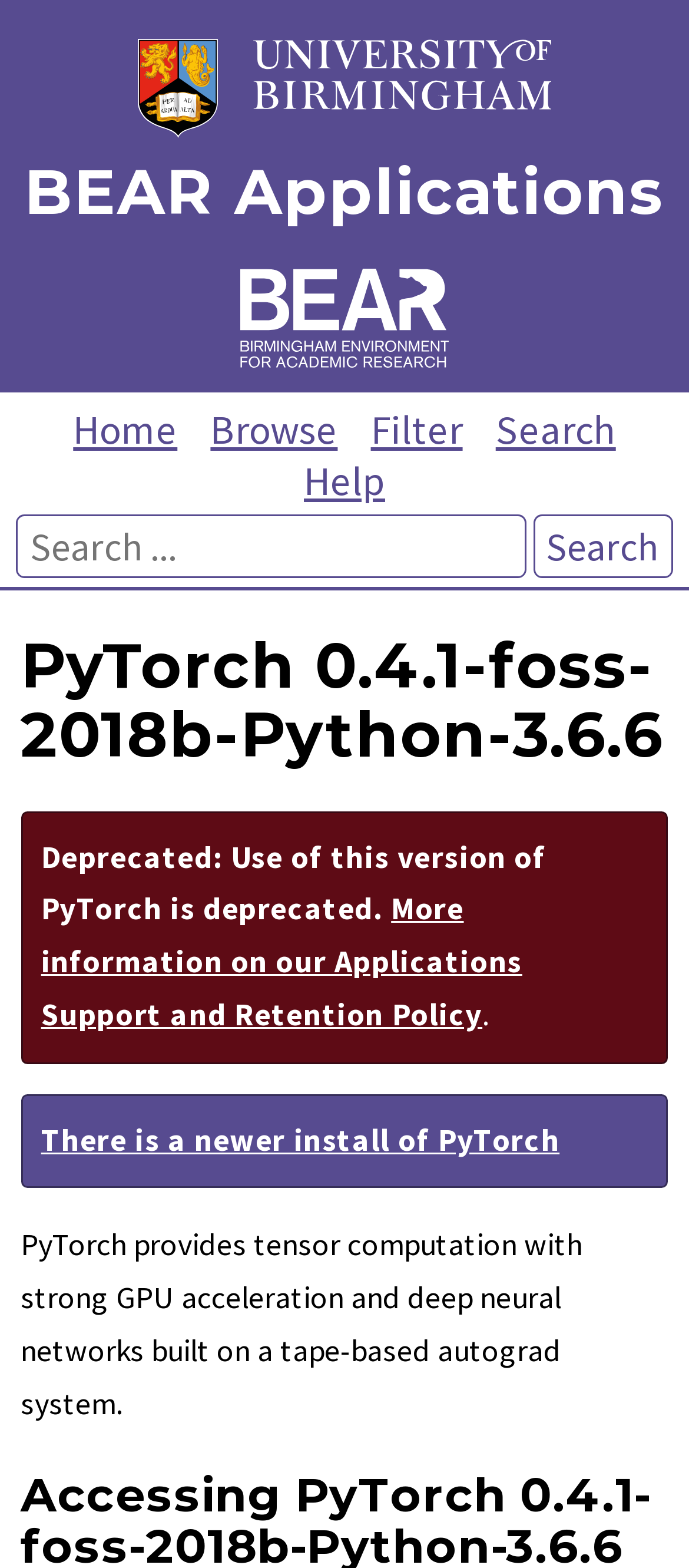Based on the image, provide a detailed response to the question:
What can be done with the search bar?

The search bar has a textbox and a search button, indicating that users can input keywords to search for applications on the webpage.